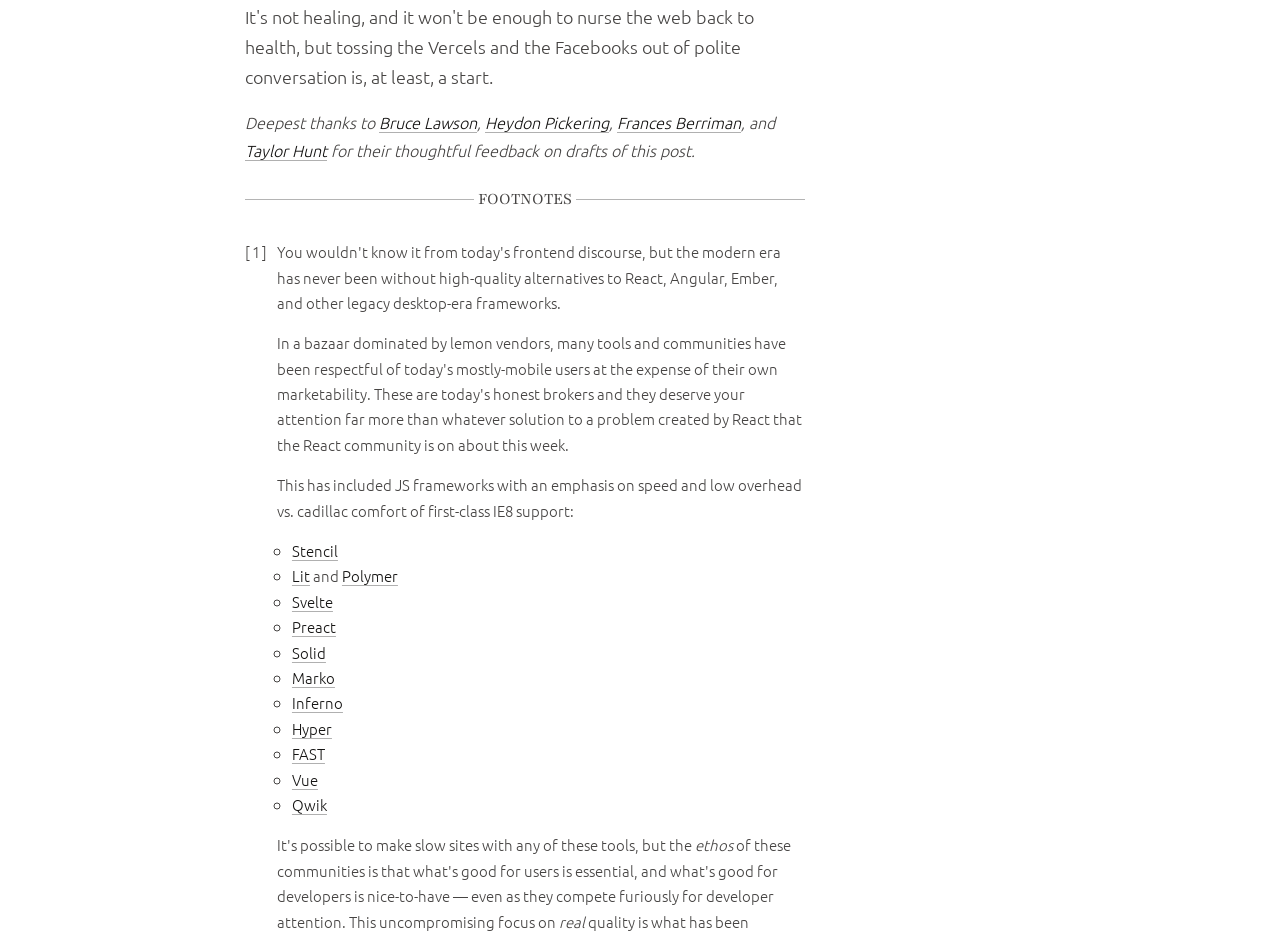Analyze the image and give a detailed response to the question:
What is the author thanking people for?

The author is thanking people for their thoughtful feedback on drafts of this post, as indicated by the text 'Deepest thanks to ... for their thoughtful feedback on drafts of this post.'